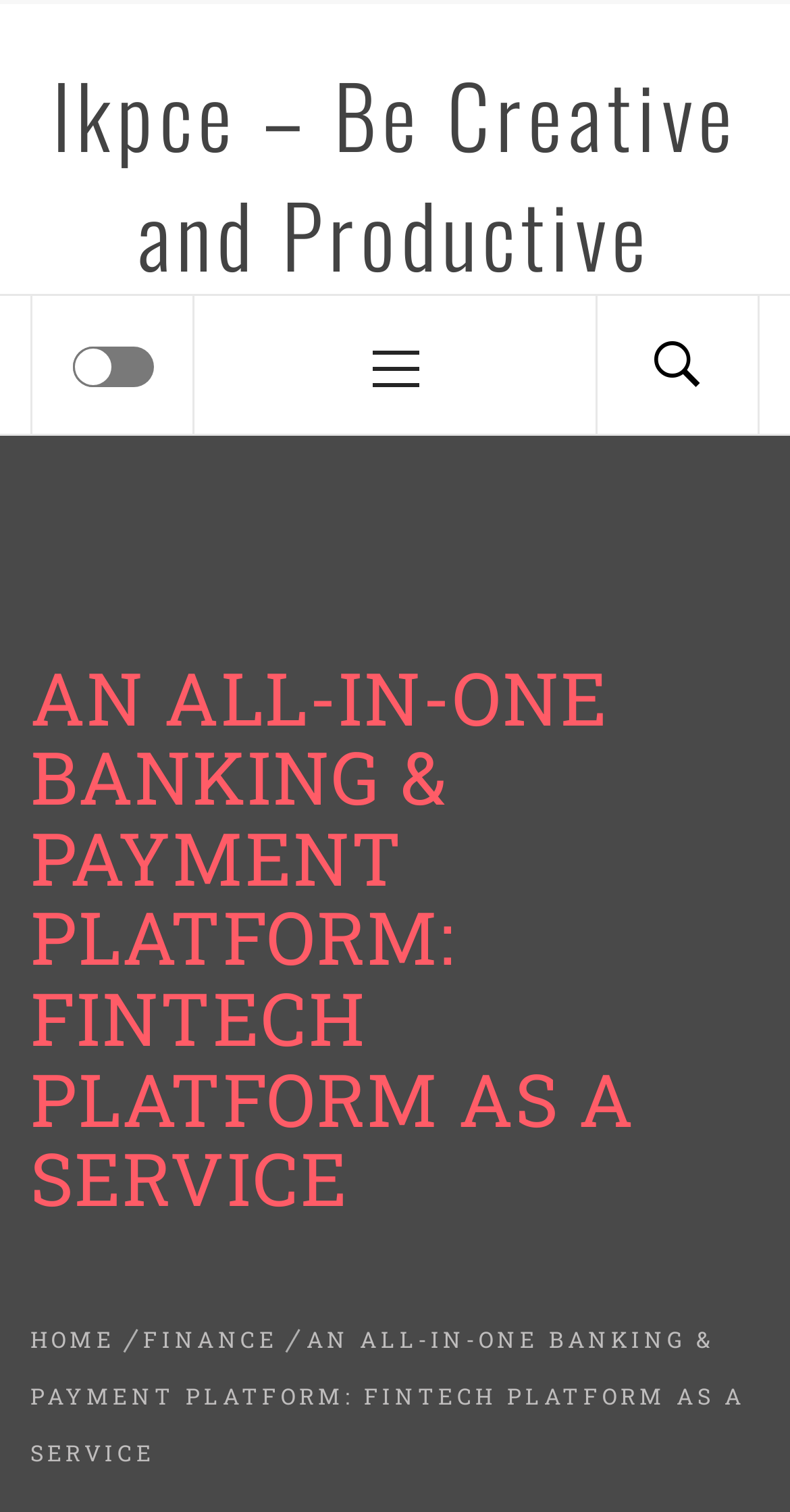Highlight the bounding box of the UI element that corresponds to this description: "Primary Menu".

[0.246, 0.195, 0.754, 0.286]